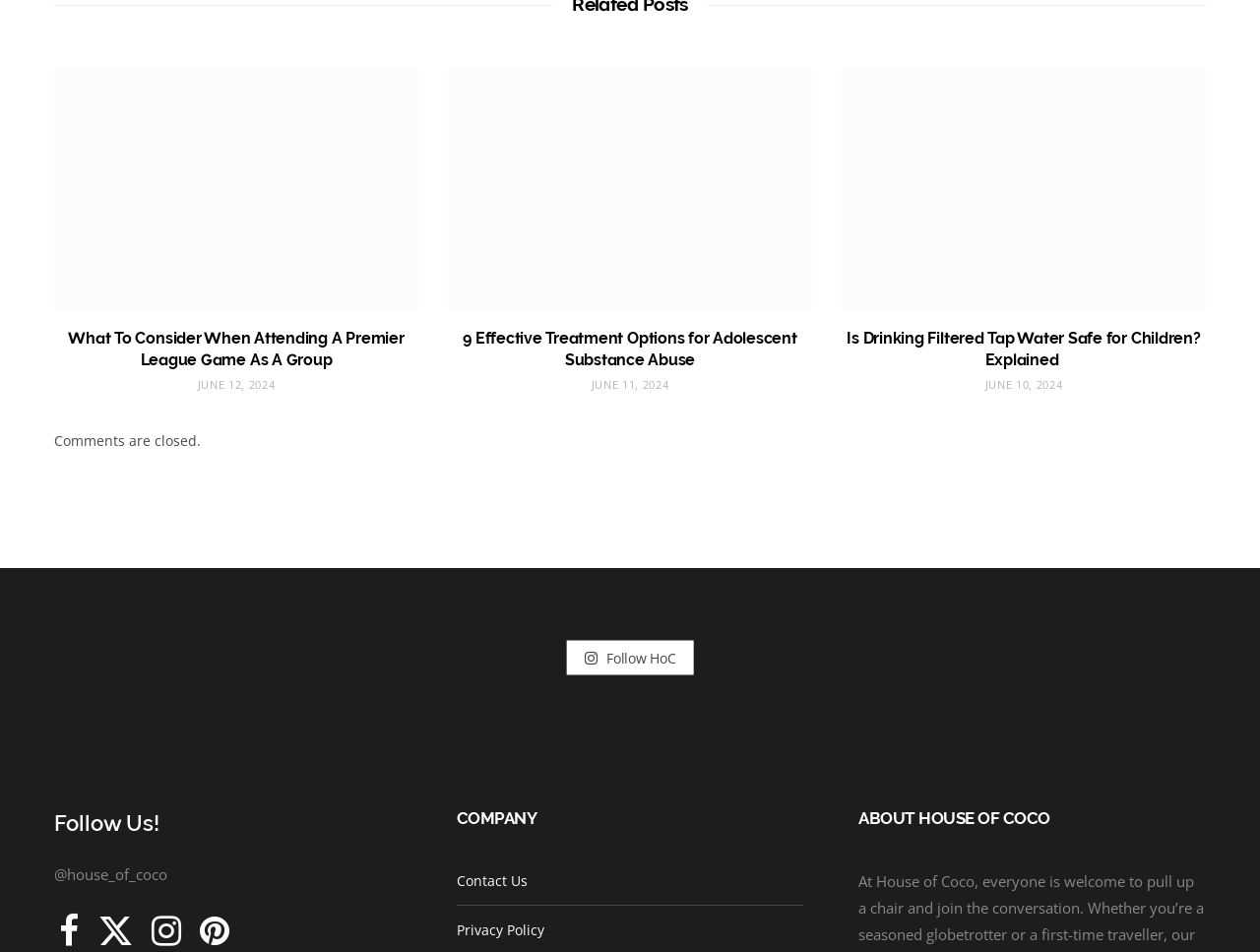Using the provided element description: "InEvent Announcements", identify the bounding box coordinates. The coordinates should be four floats between 0 and 1 in the order [left, top, right, bottom].

None